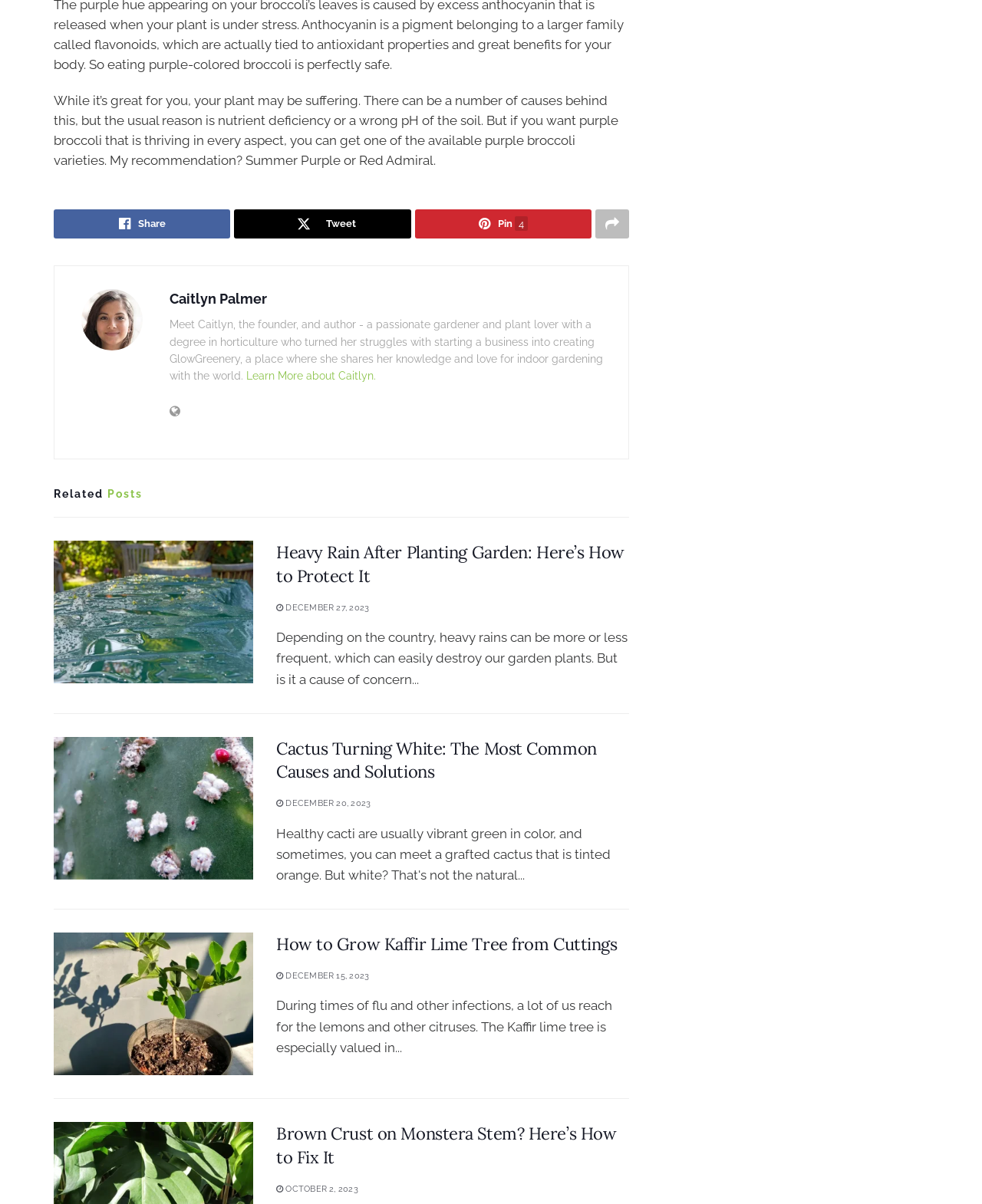Please locate the clickable area by providing the bounding box coordinates to follow this instruction: "Learn more about Caitlyn Palmer".

[0.251, 0.307, 0.383, 0.317]